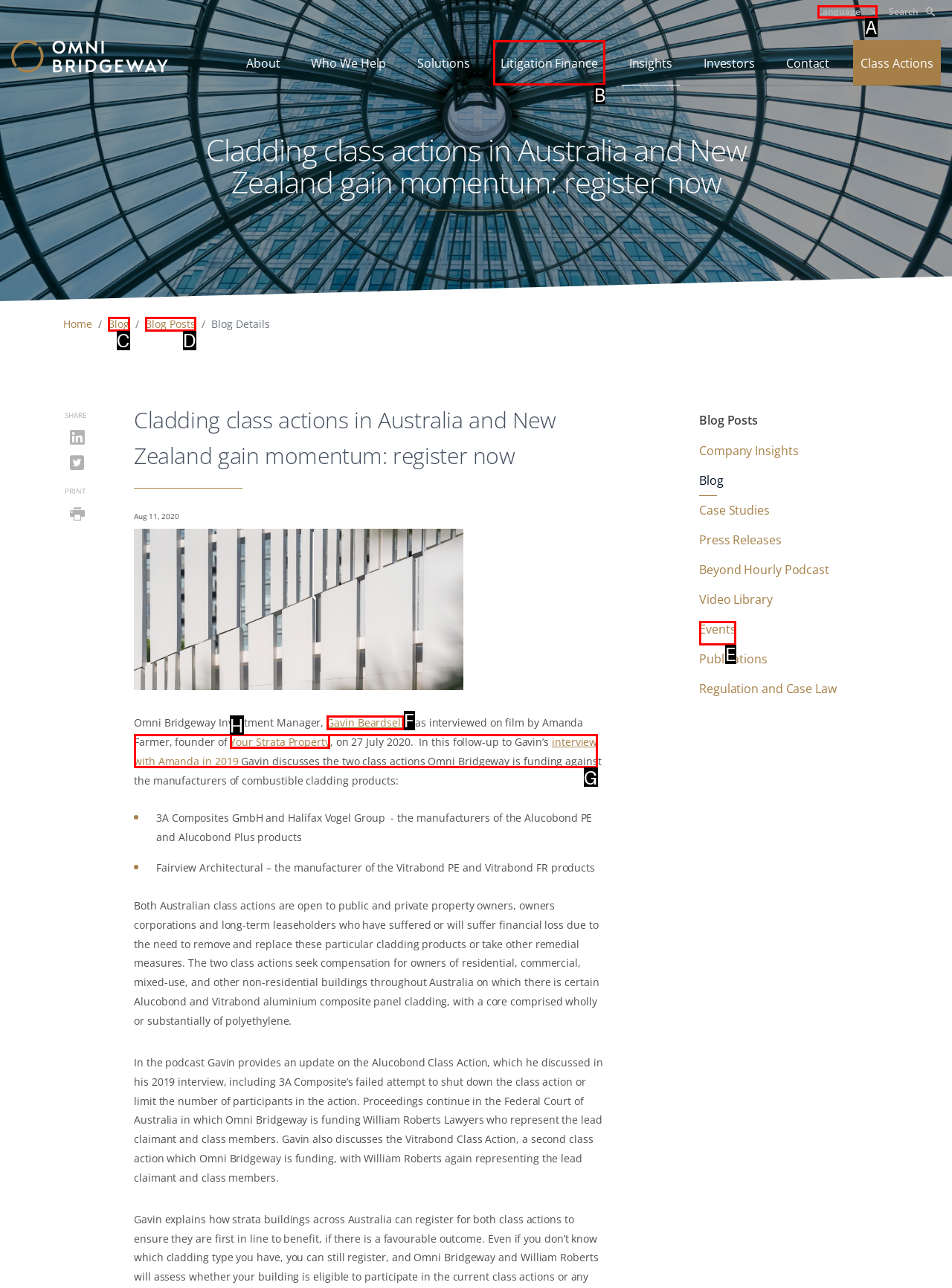Which option best describes: Blog Posts
Respond with the letter of the appropriate choice.

D